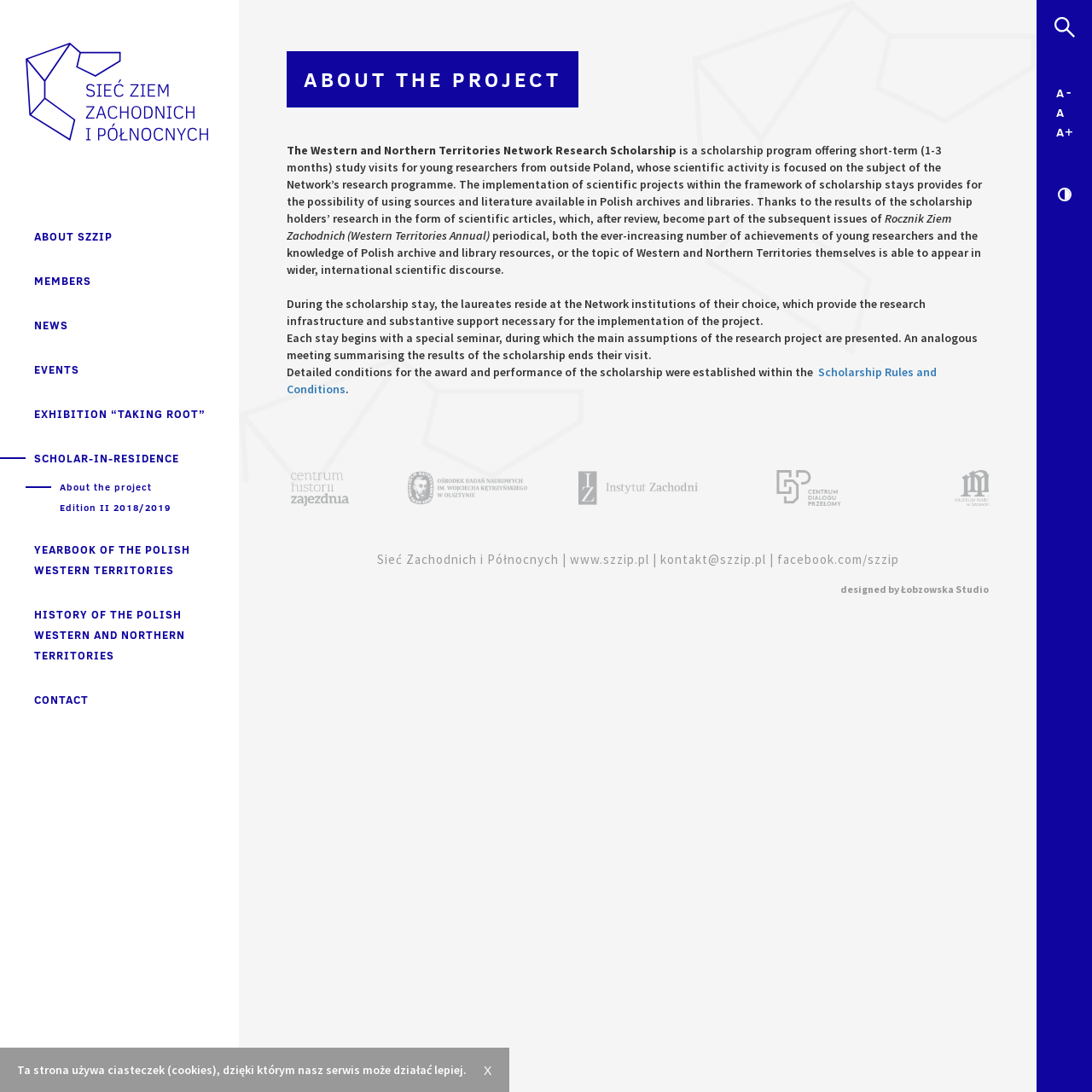Determine the bounding box coordinates of the clickable region to carry out the instruction: "view FAQs".

None